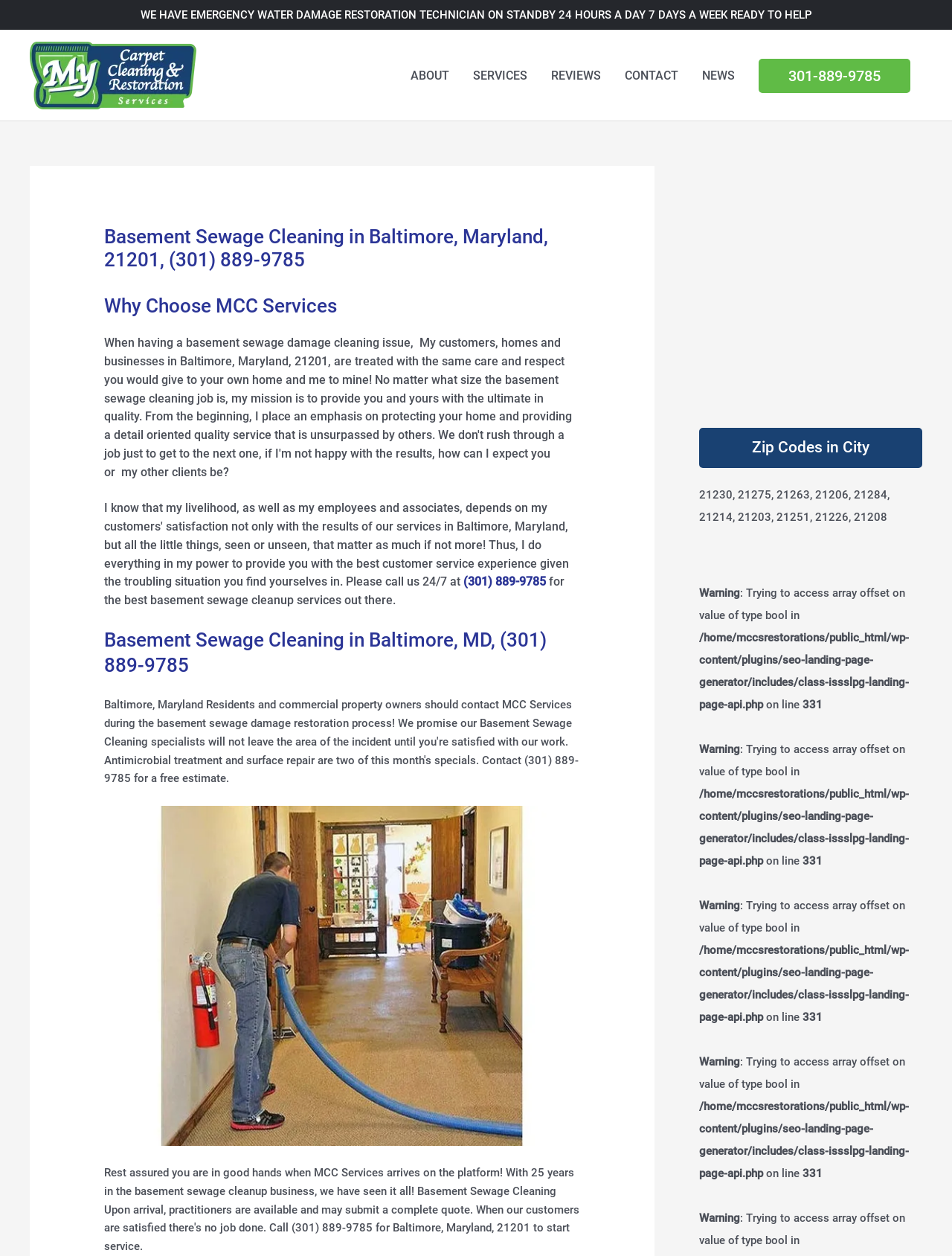Determine the bounding box for the UI element as described: "News". The coordinates should be represented as four float numbers between 0 and 1, formatted as [left, top, right, bottom].

[0.725, 0.024, 0.784, 0.096]